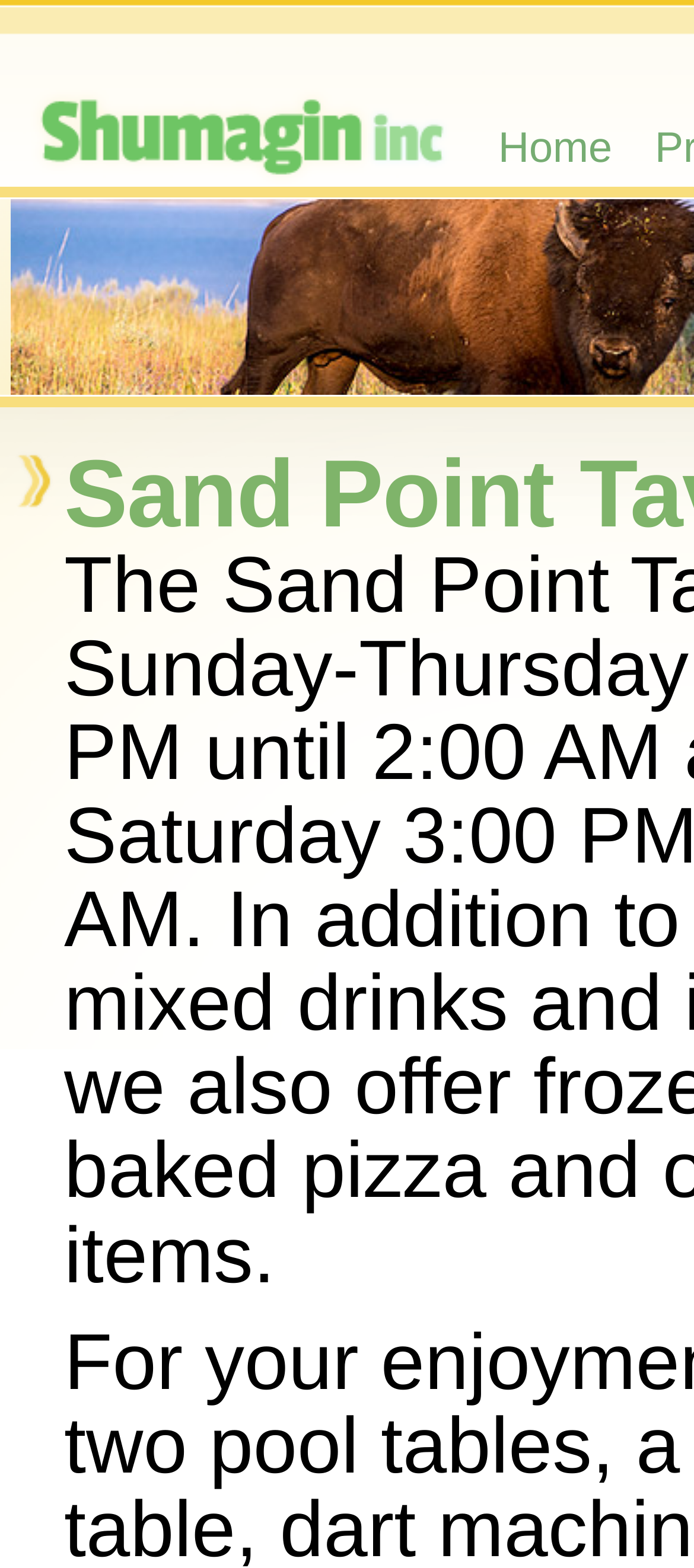What is the text of the webpage's headline?

Sand Point Tavern